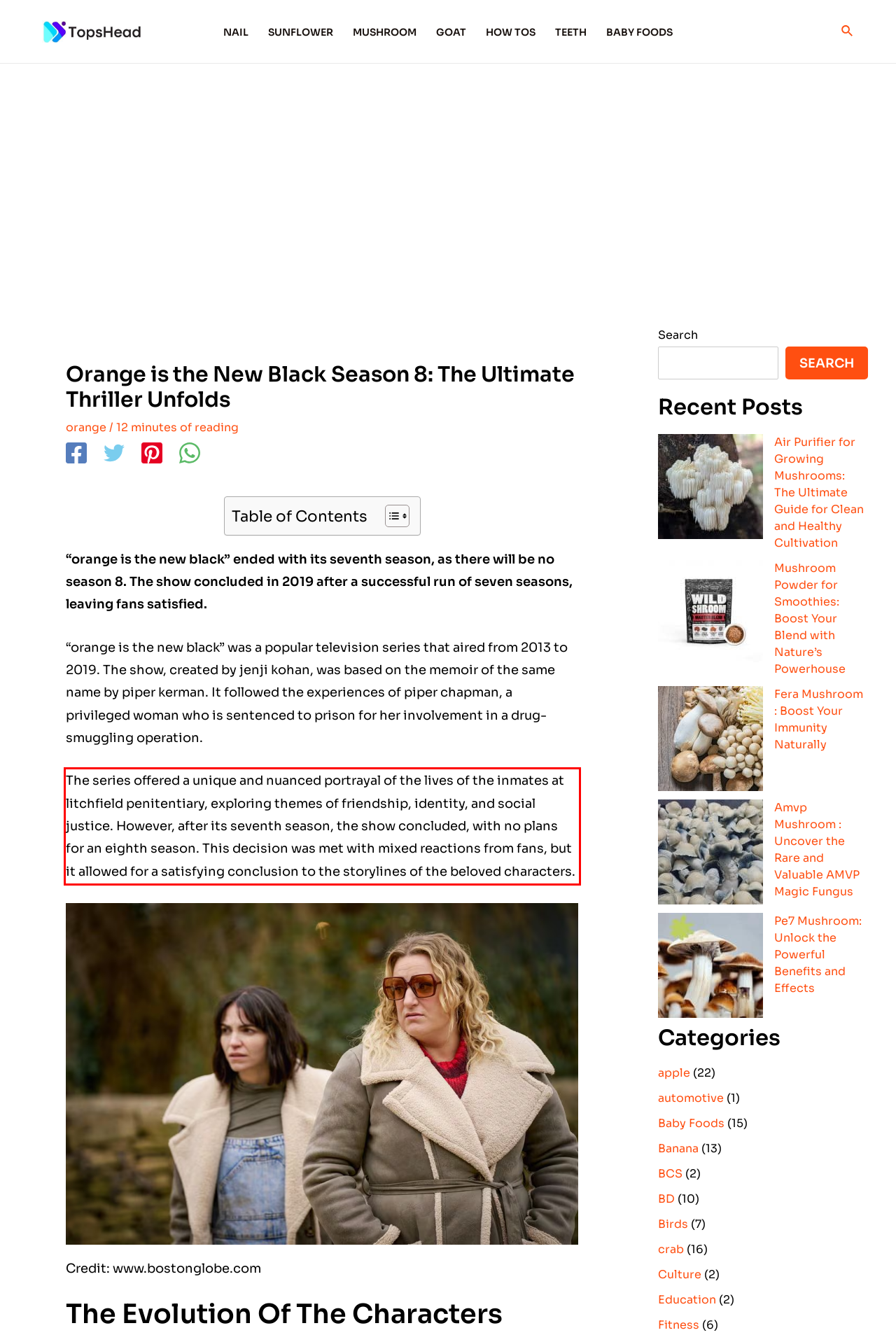Identify the text inside the red bounding box in the provided webpage screenshot and transcribe it.

The series offered a unique and nuanced portrayal of the lives of the inmates at litchfield penitentiary, exploring themes of friendship, identity, and social justice. However, after its seventh season, the show concluded, with no plans for an eighth season. This decision was met with mixed reactions from fans, but it allowed for a satisfying conclusion to the storylines of the beloved characters.